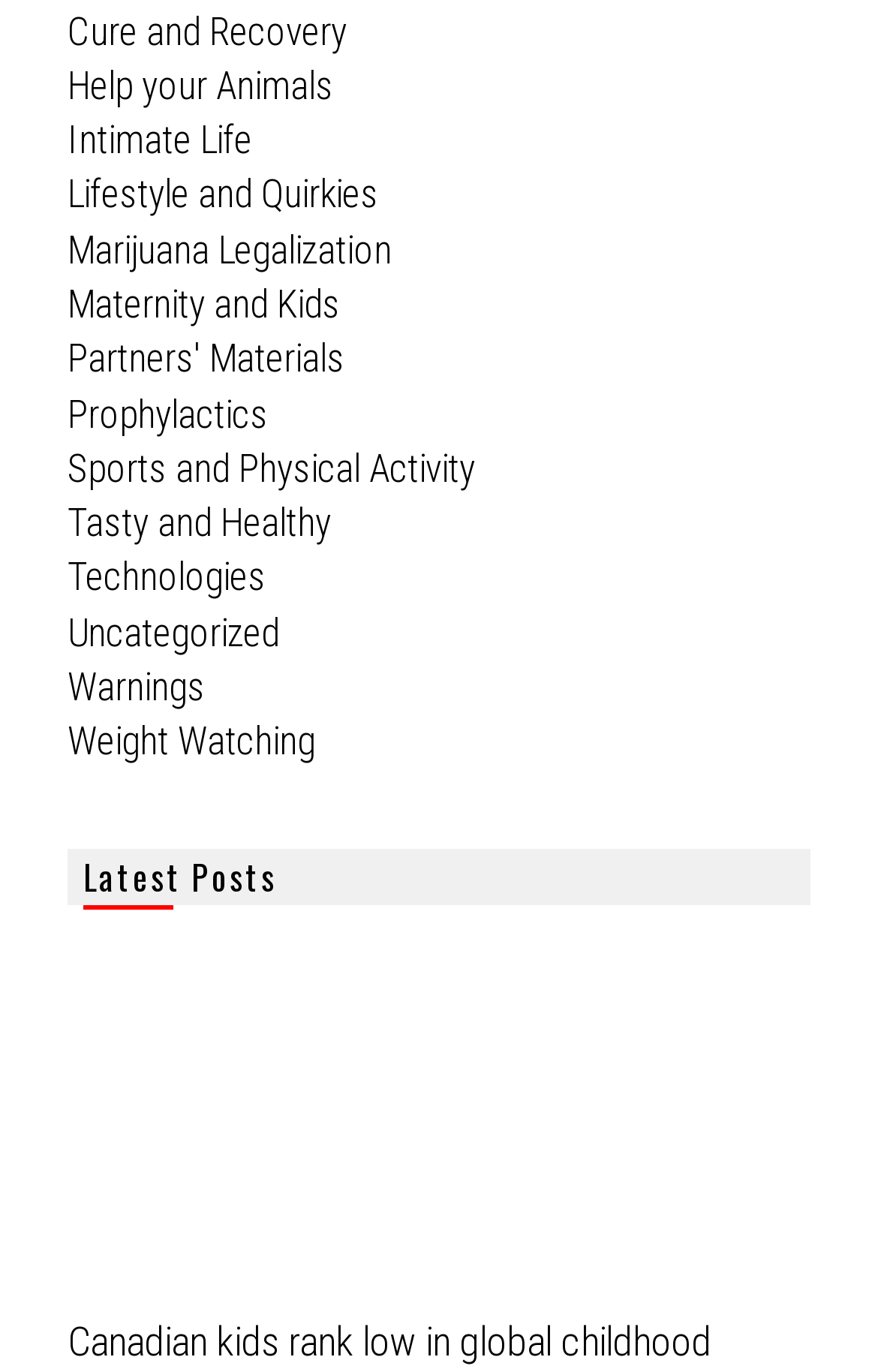What is the purpose of the 'Latest Posts' section?
Using the image as a reference, answer the question in detail.

The 'Latest Posts' section is likely used to display recent articles or blog posts, as it is a common feature on websites that publish content regularly.